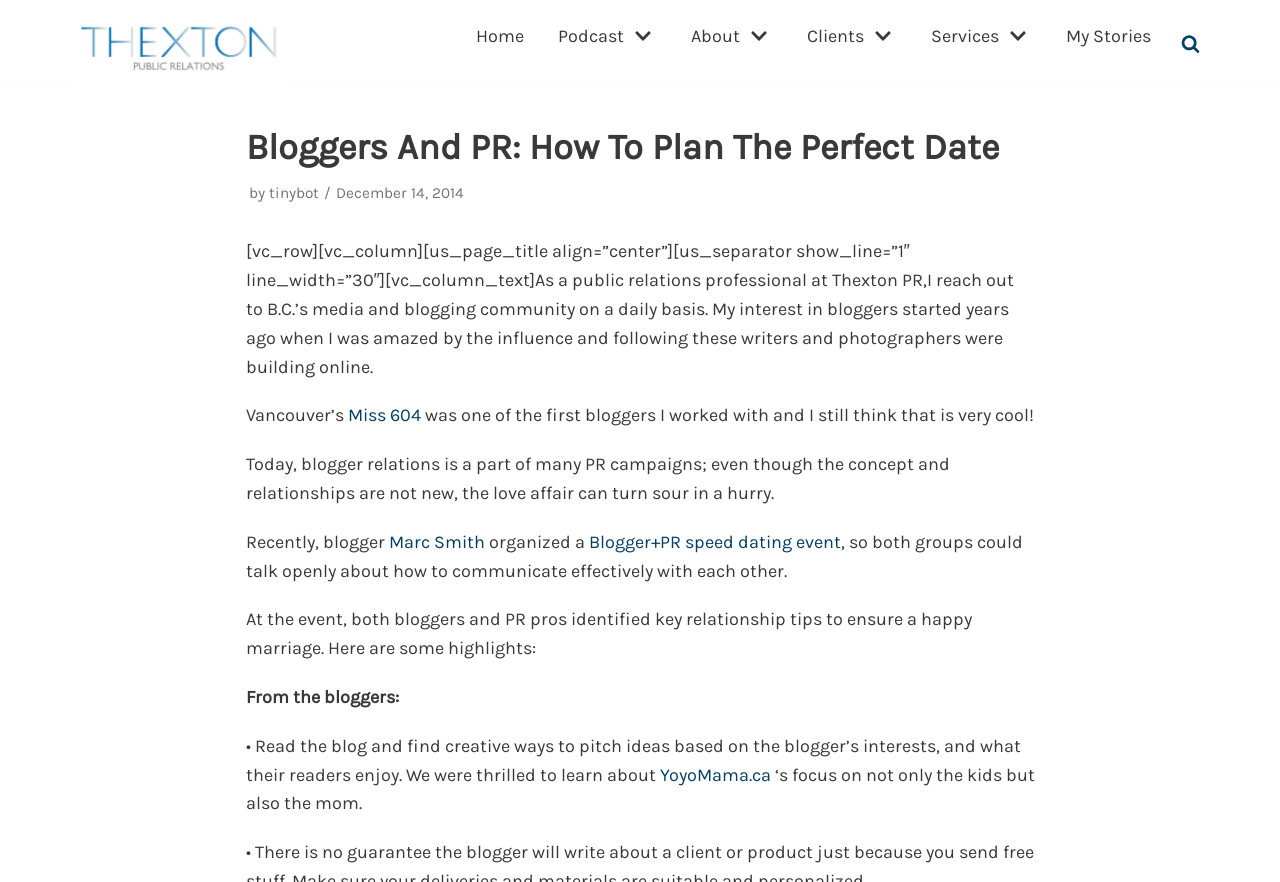Determine the bounding box coordinates for the area that should be clicked to carry out the following instruction: "Click the 'Home' link".

[0.372, 0.024, 0.409, 0.057]